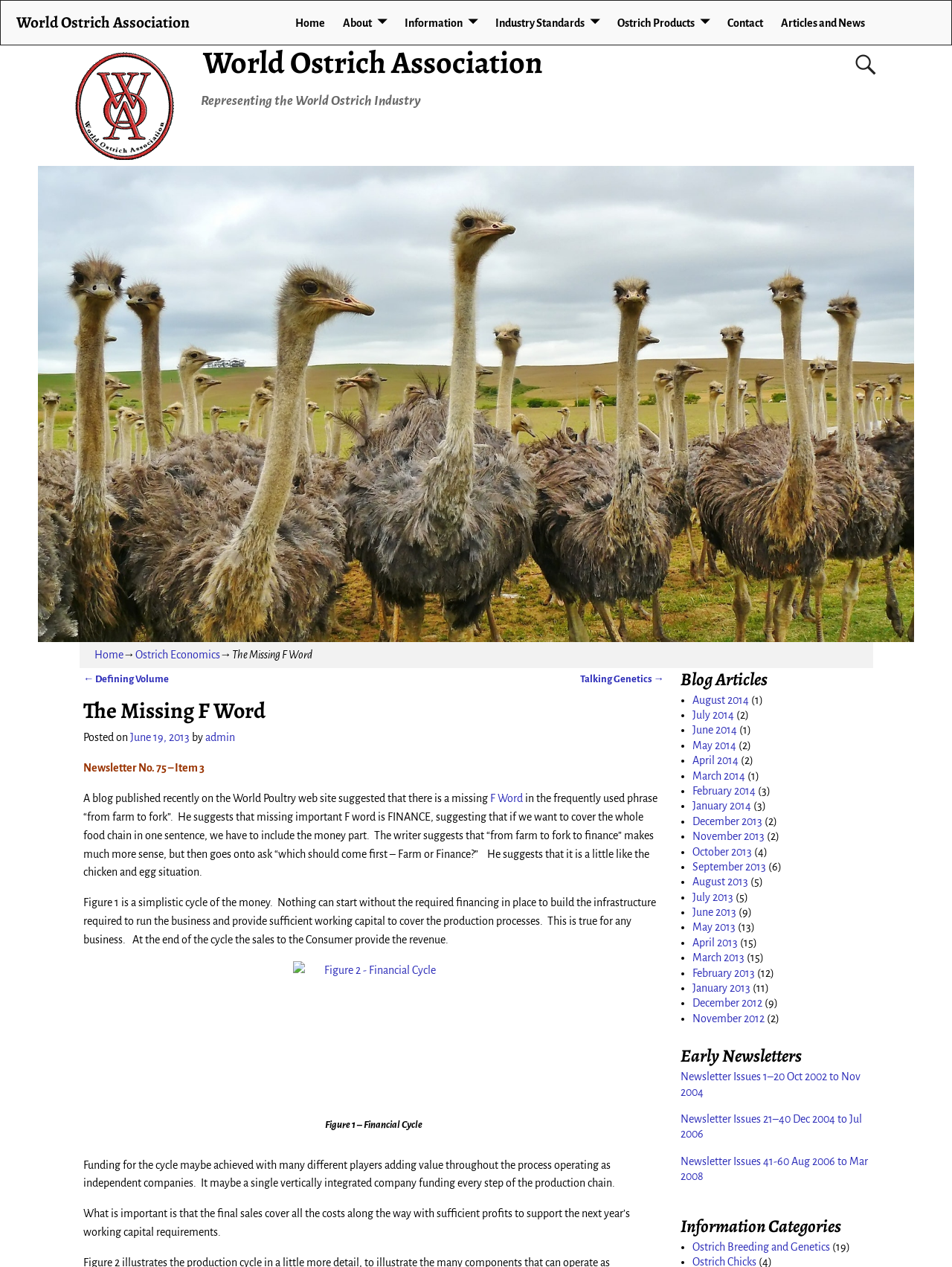Provide a one-word or brief phrase answer to the question:
What is the name of the association?

World Ostrich Association